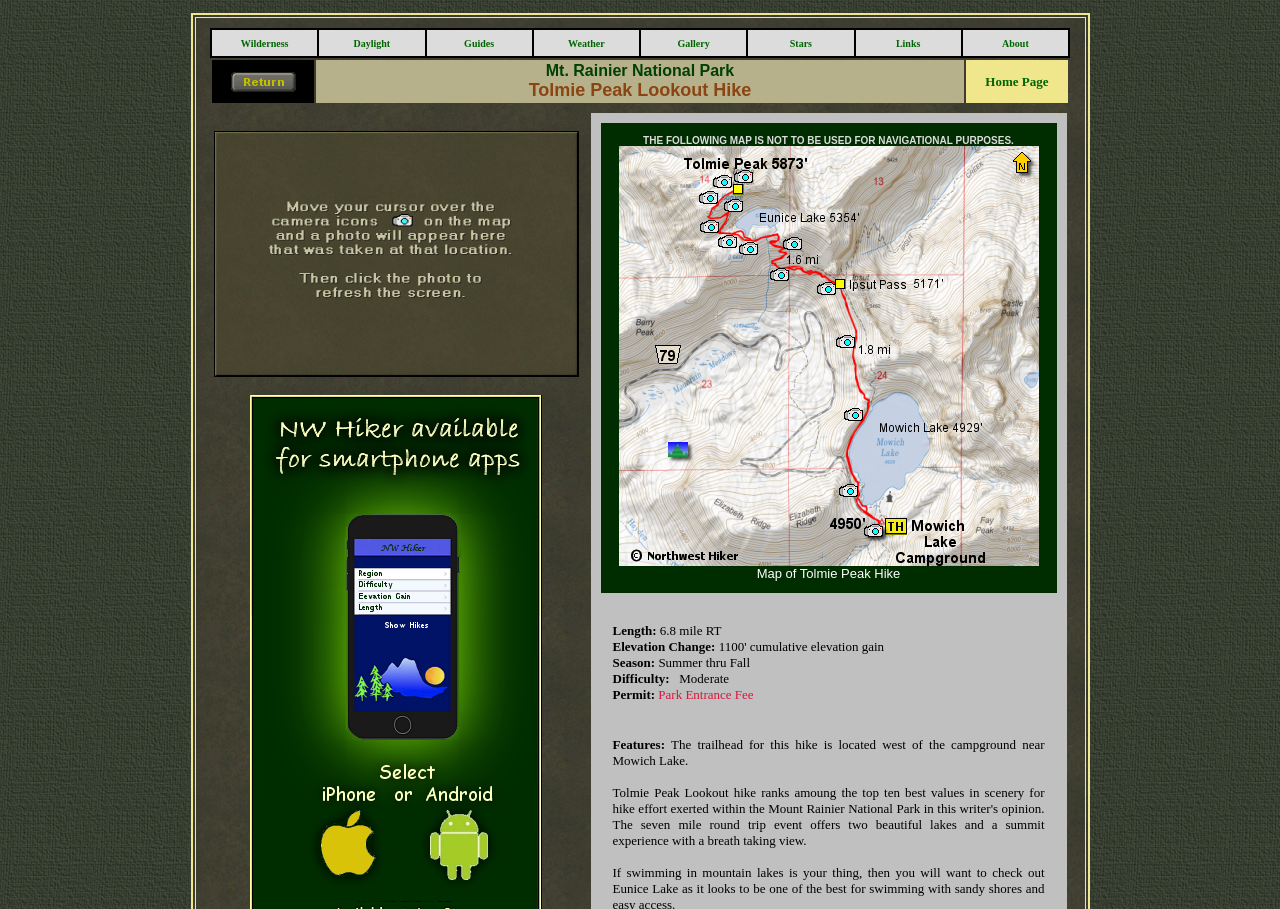Using the provided element description, identify the bounding box coordinates as (top-left x, top-left y, bottom-right x, bottom-right y). Ensure all values are between 0 and 1. Description: Home Page

[0.77, 0.081, 0.819, 0.097]